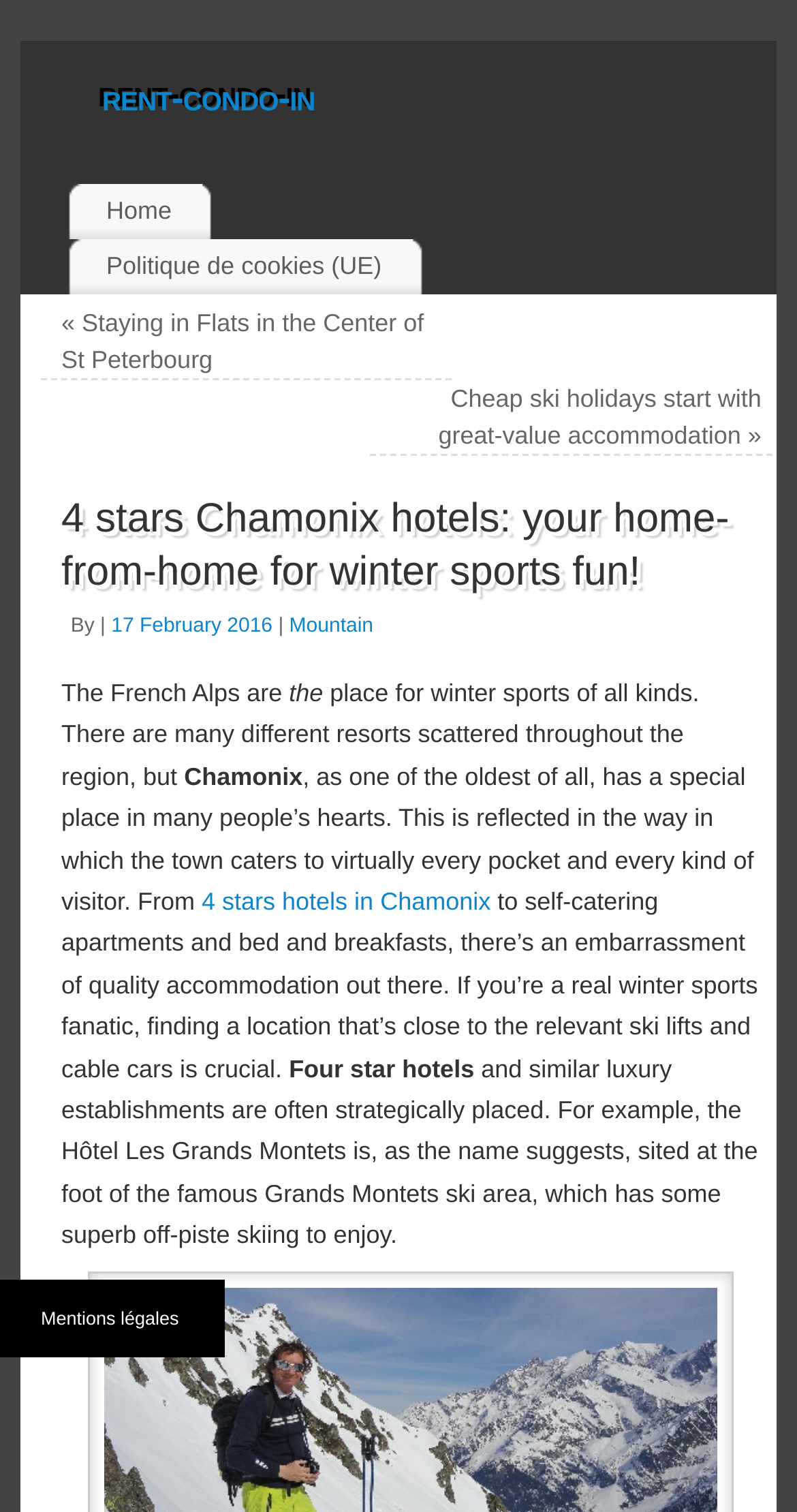Carefully examine the image and provide an in-depth answer to the question: What is special about Chamonix?

The webpage mentions that Chamonix, as one of the oldest of all, has a special place in many people’s hearts, implying that its long history and reputation make it a unique and attractive destination for winter sports enthusiasts.